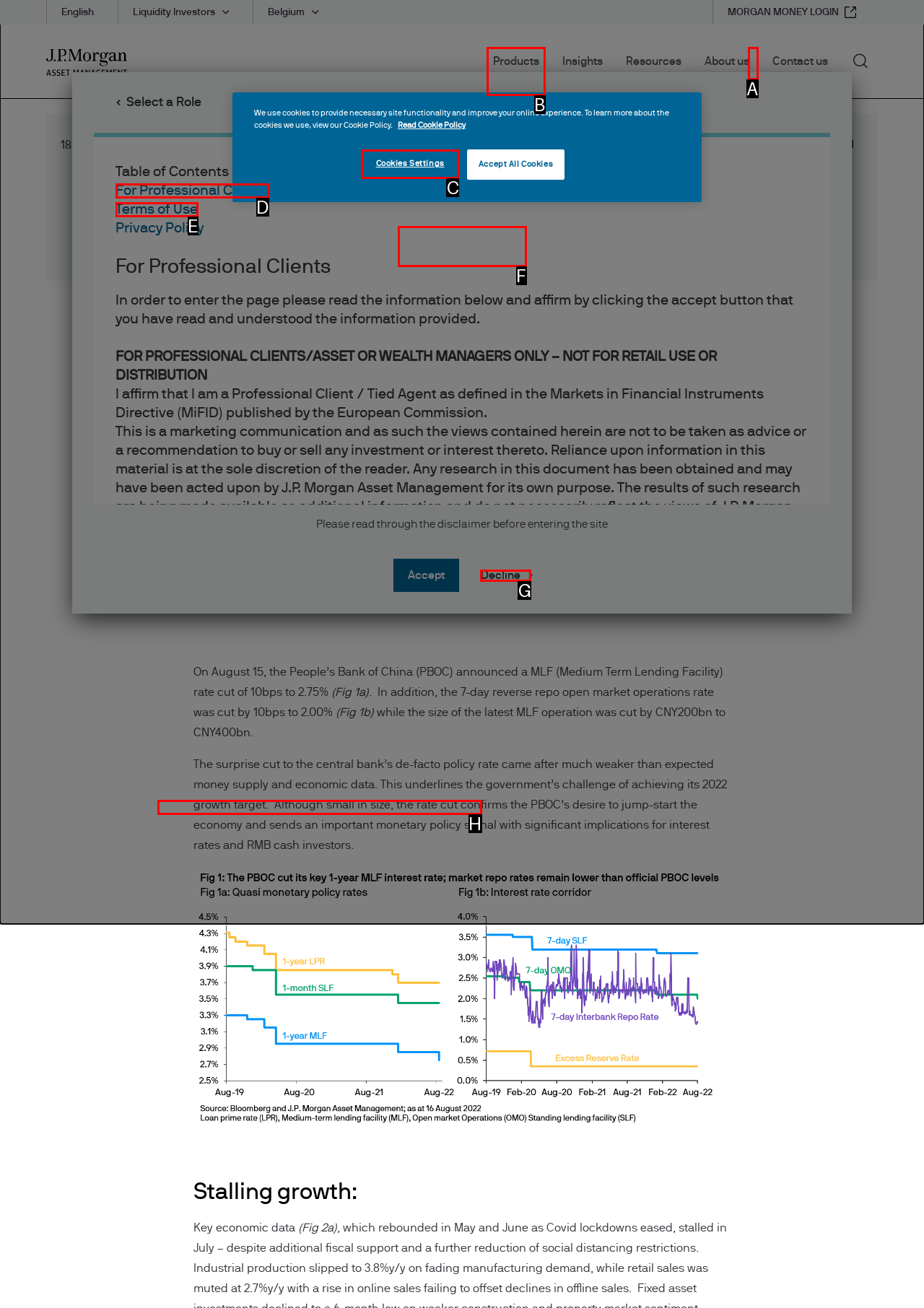Indicate which red-bounded element should be clicked to perform the task: Click the 'Products' link Answer with the letter of the correct option.

B